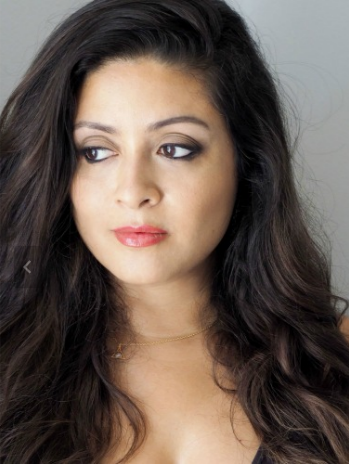What is the tone of the woman's eye makeup?
Answer the question with a single word or phrase, referring to the image.

smoky